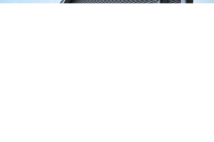Paint a vivid picture with your description of the image.

This image features a stylish courtyard garage door, showcasing a modern design that complements both residential and commercial architecture. The door's sleek lines and elegant finish reflect a combination of functionality and aesthetics, making it an ideal choice for enhancing curb appeal. It is part of the offerings from Virginia Valleys Overhead Door Group, a trusted distributor of genuine Overhead Door™ brand products. This particular style emphasizes both security and style, perfect for homeowners looking to elevate their entryway.